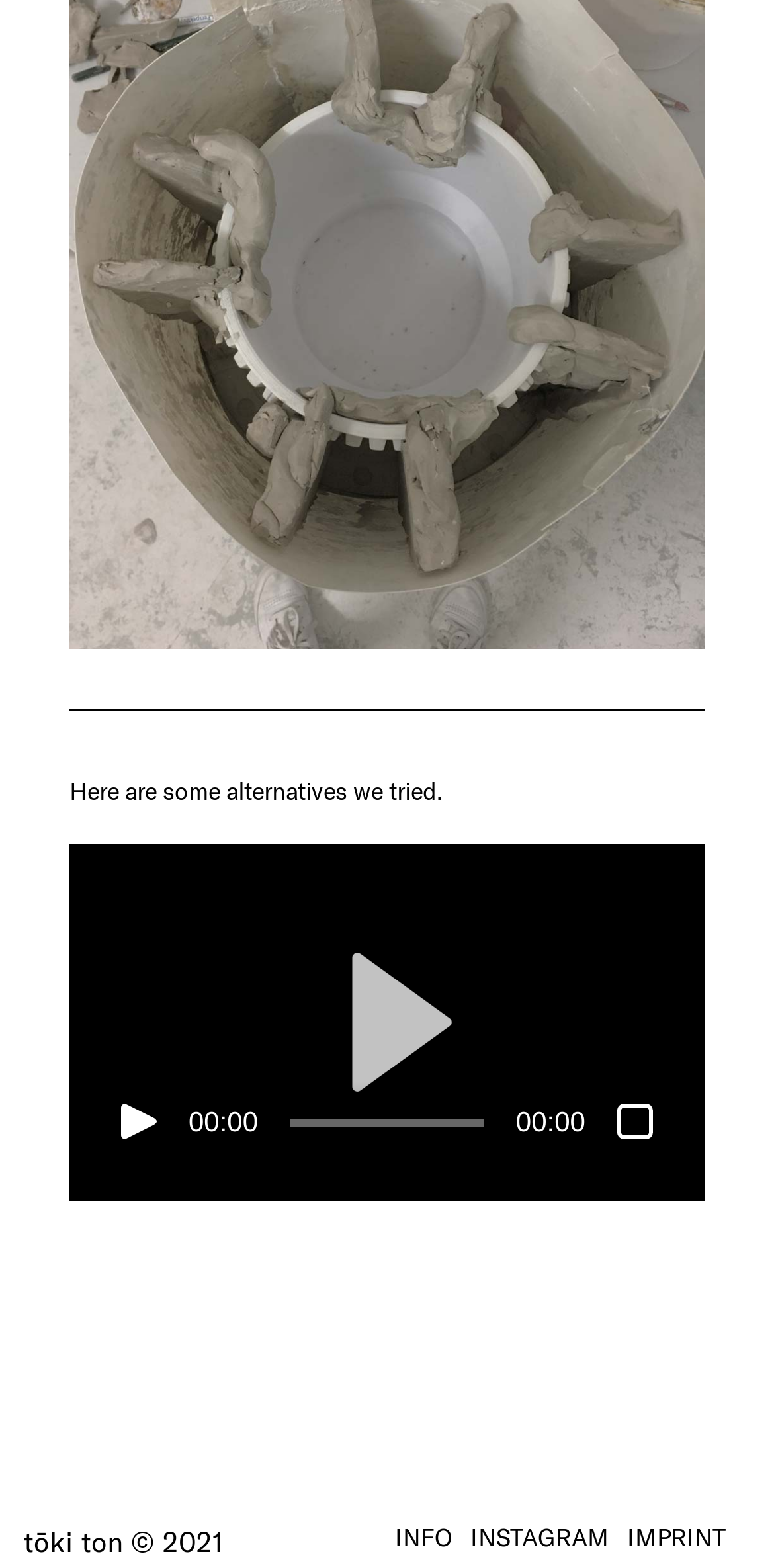Based on what you see in the screenshot, provide a thorough answer to this question: What is the initial state of the video player?

The video player has a button labeled 'Abspielen' which means 'Play' in German, and its 'pressed' attribute is set to 'false', indicating that the video is not currently playing.